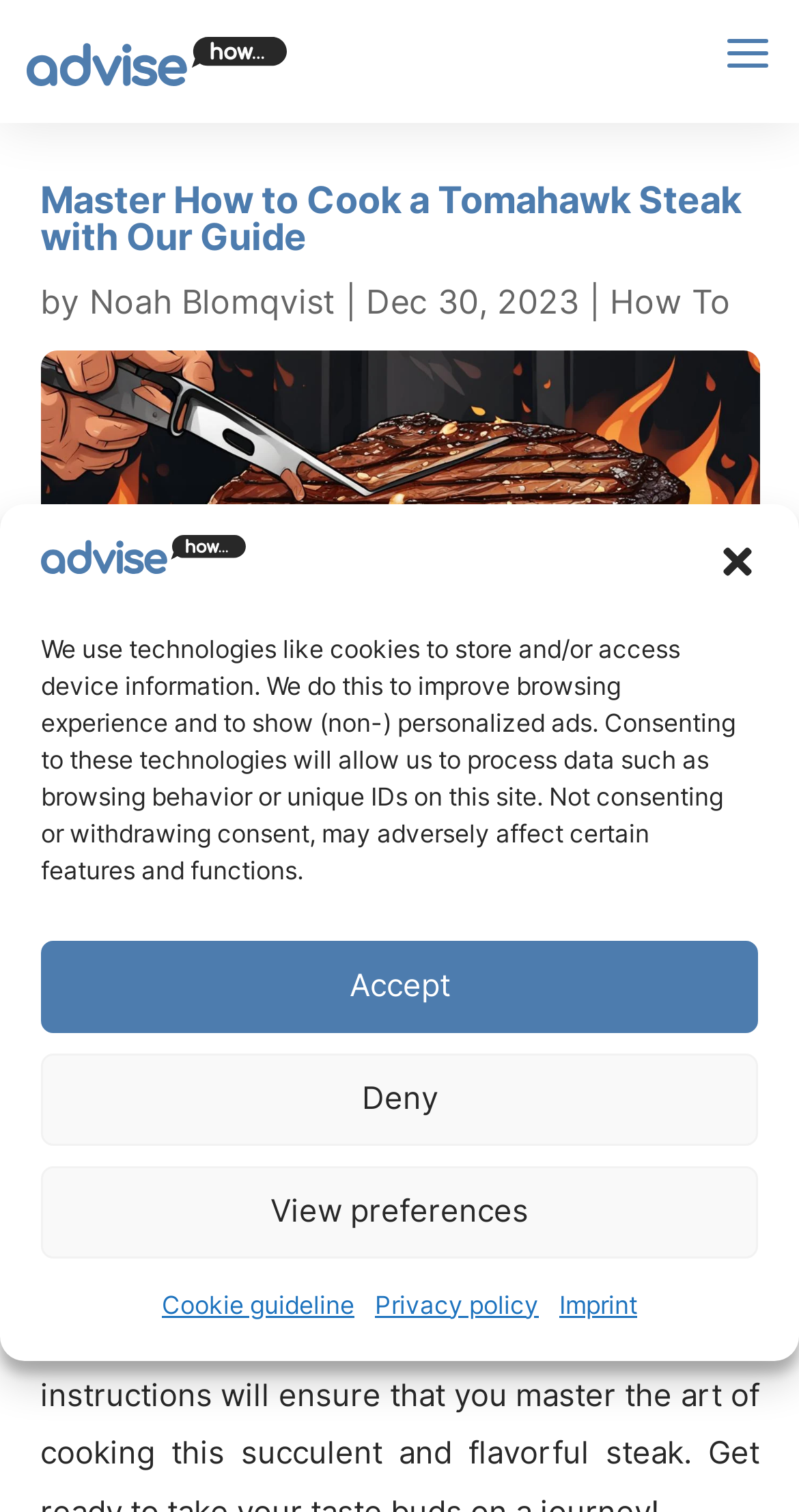Please answer the following question using a single word or phrase: 
What is the rating of this article?

5